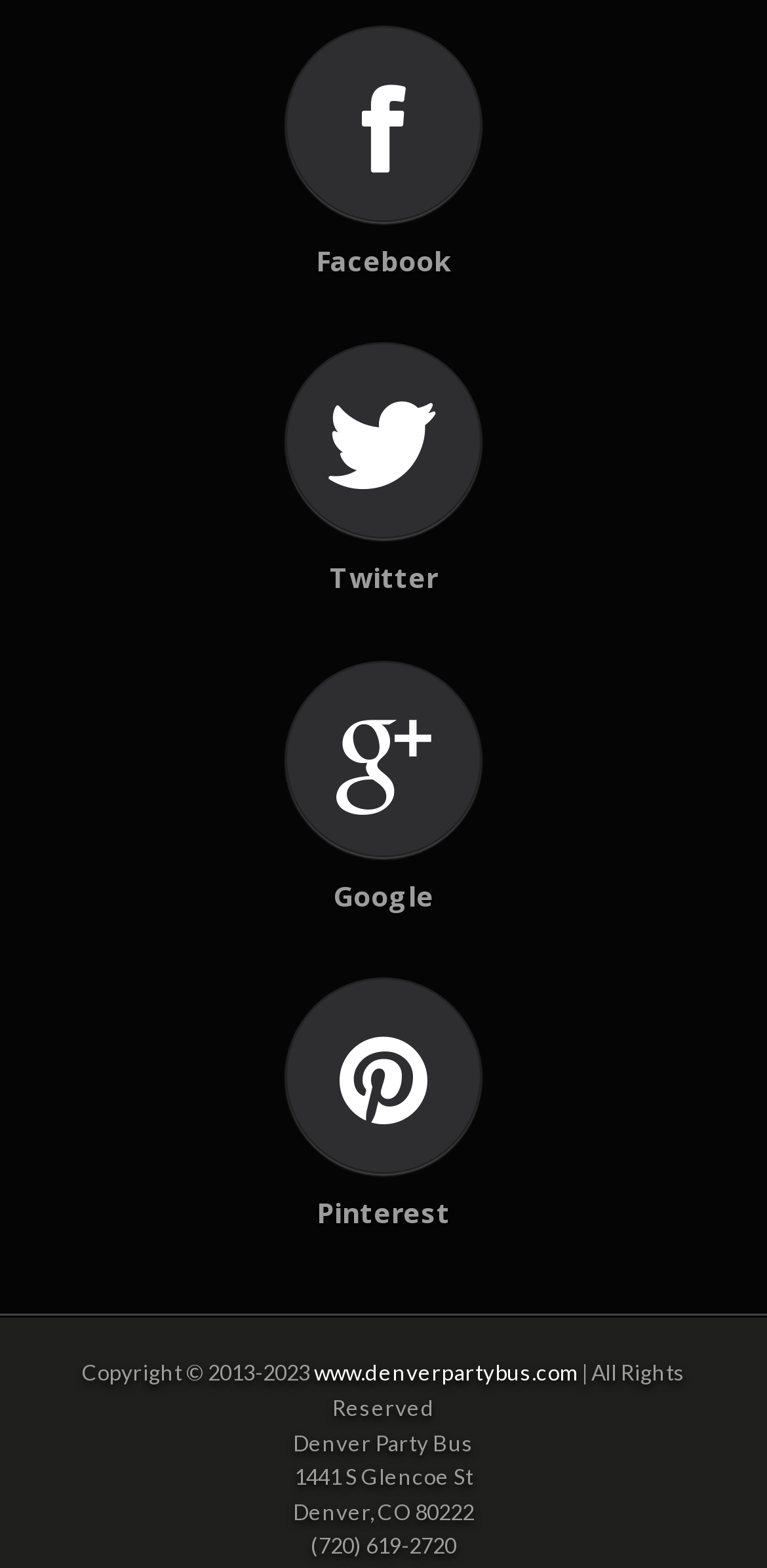What is the copyright year range?
Answer the question with a single word or phrase by looking at the picture.

2013-2023